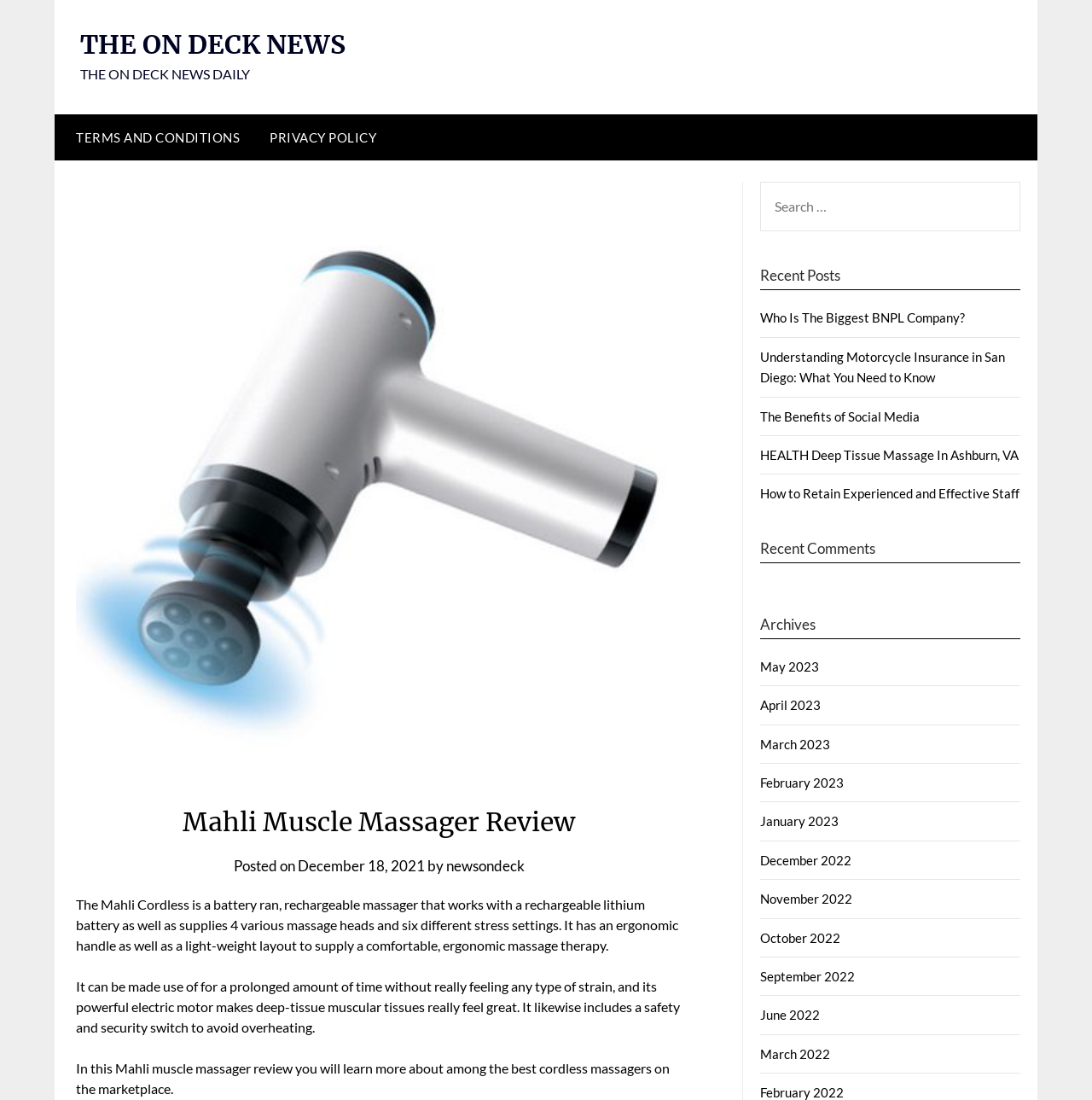Please answer the following query using a single word or phrase: 
What is the purpose of the safety switch?

To prevent overheating